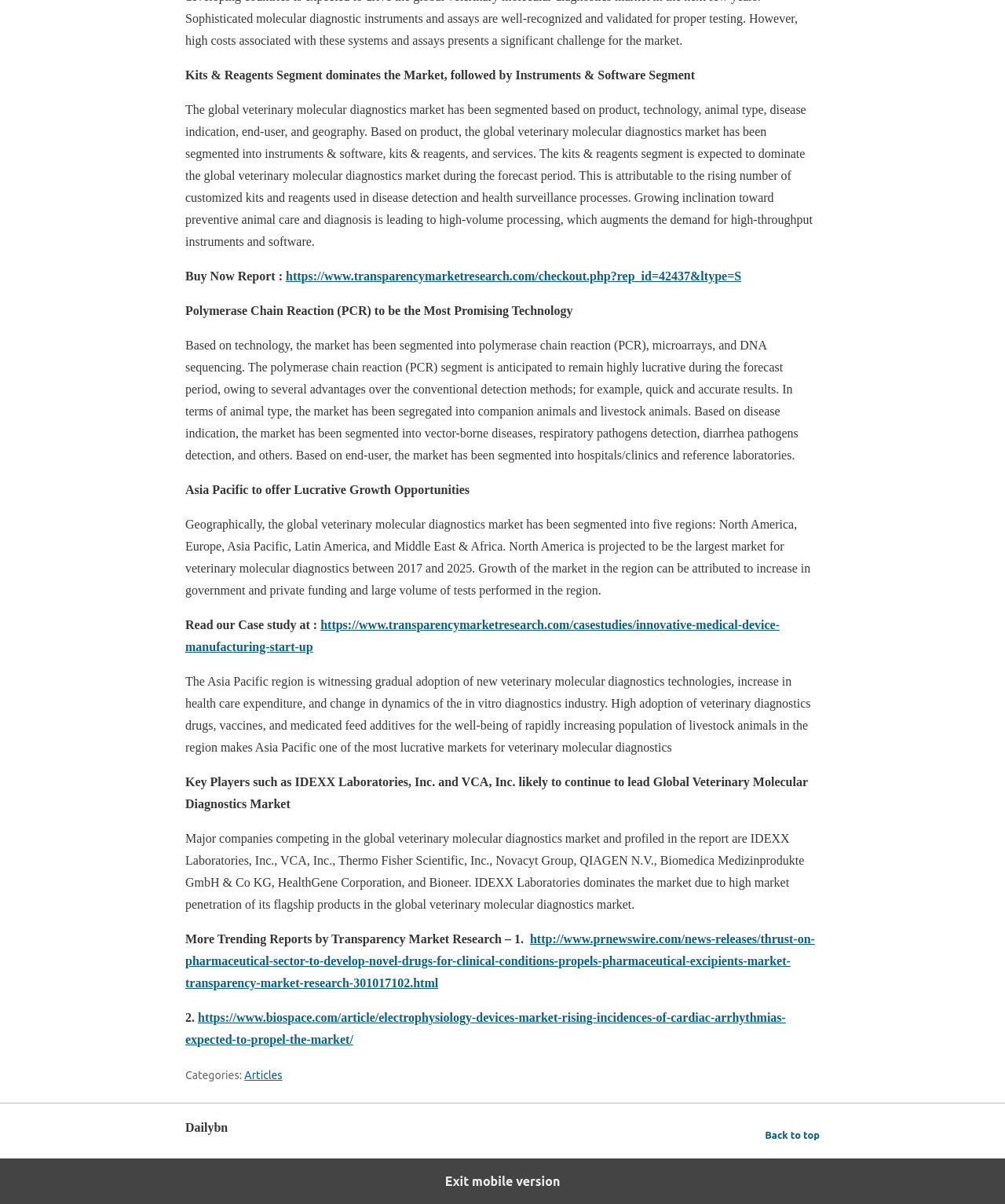Which region is projected to be the largest market for veterinary molecular diagnostics? Please answer the question using a single word or phrase based on the image.

North America